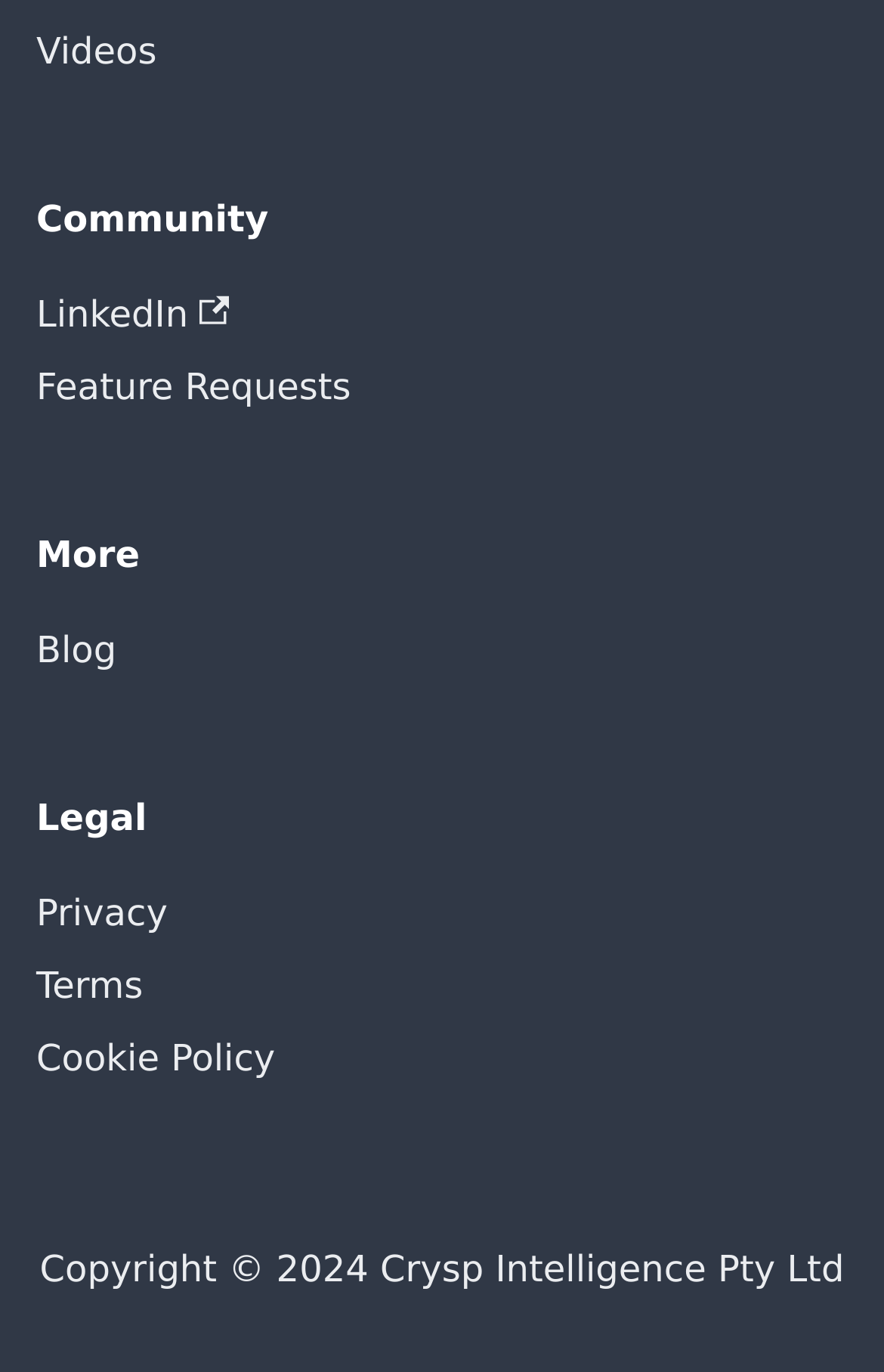Reply to the question with a brief word or phrase: How many links are there in the top section of the webpage?

5